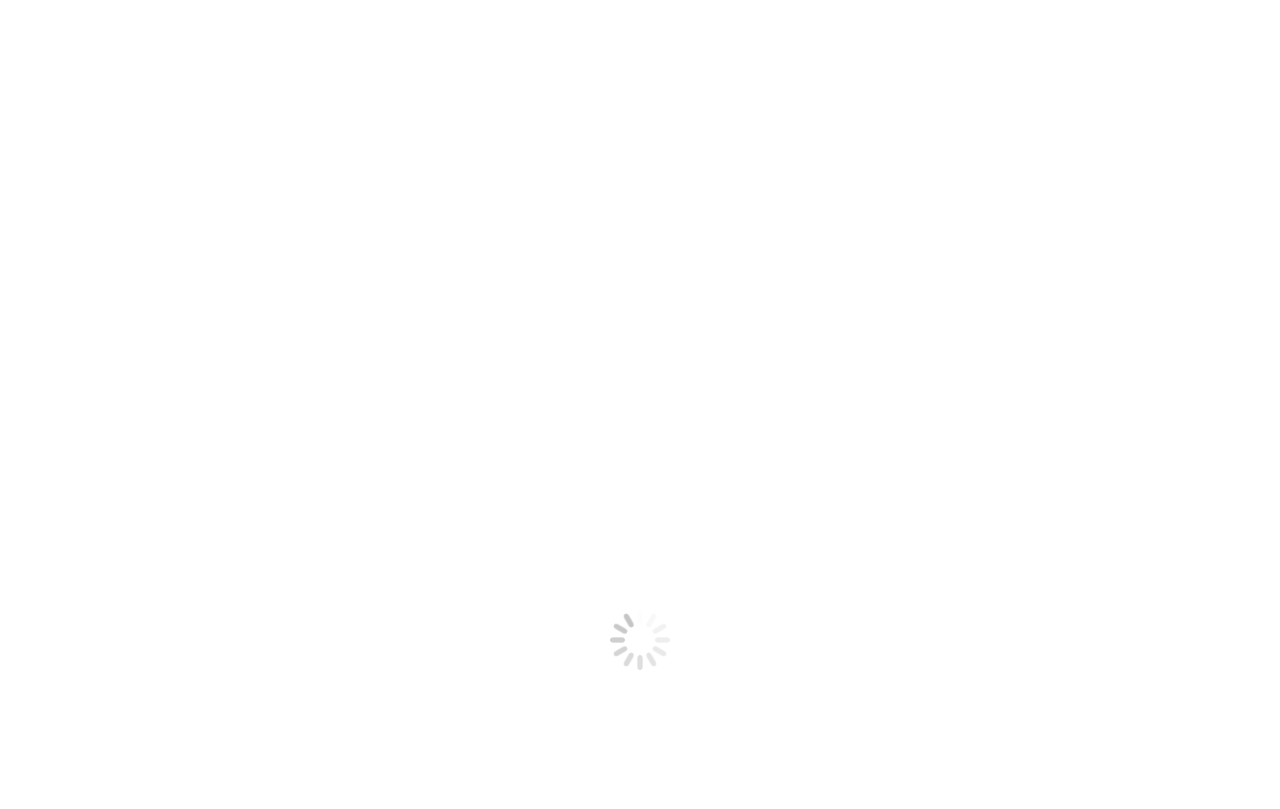Please extract the webpage's main title and generate its text content.

WITCHES BREW COCKTAIL